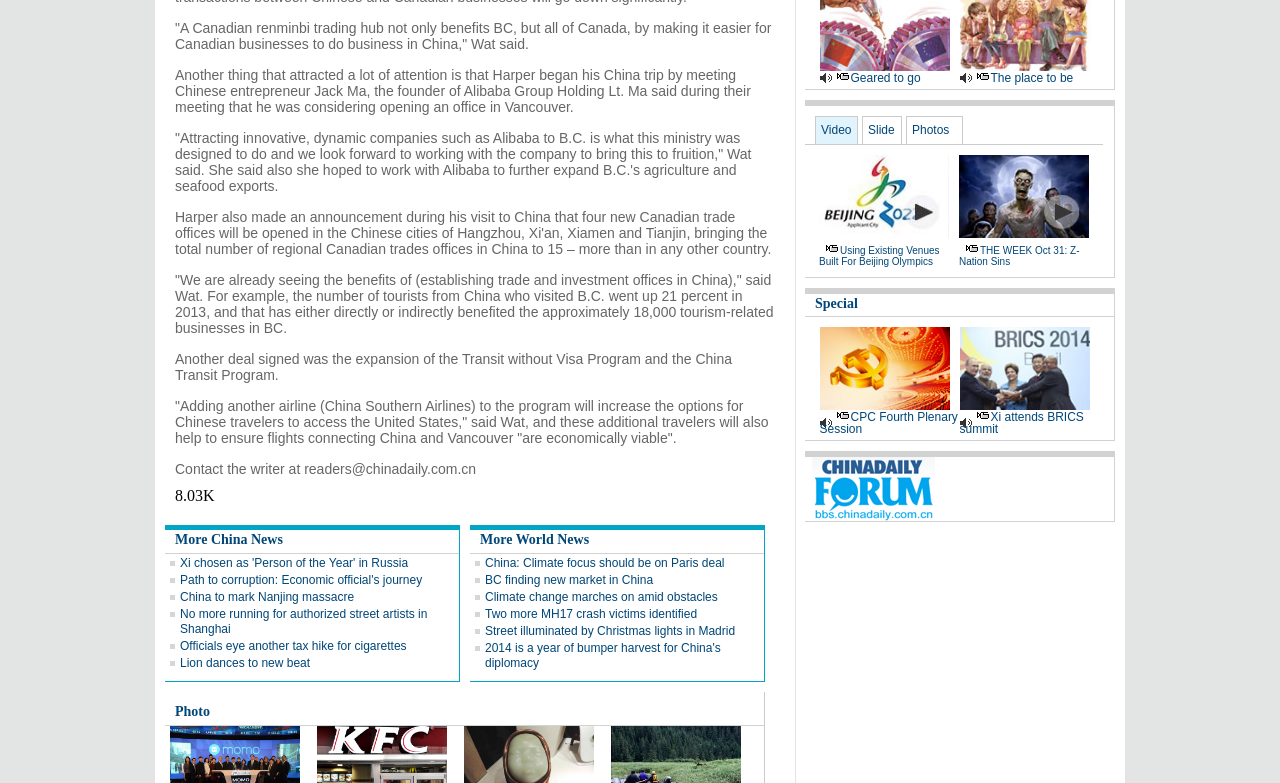Identify the bounding box coordinates of the area that should be clicked in order to complete the given instruction: "View 'Photo'". The bounding box coordinates should be four float numbers between 0 and 1, i.e., [left, top, right, bottom].

[0.137, 0.899, 0.164, 0.918]